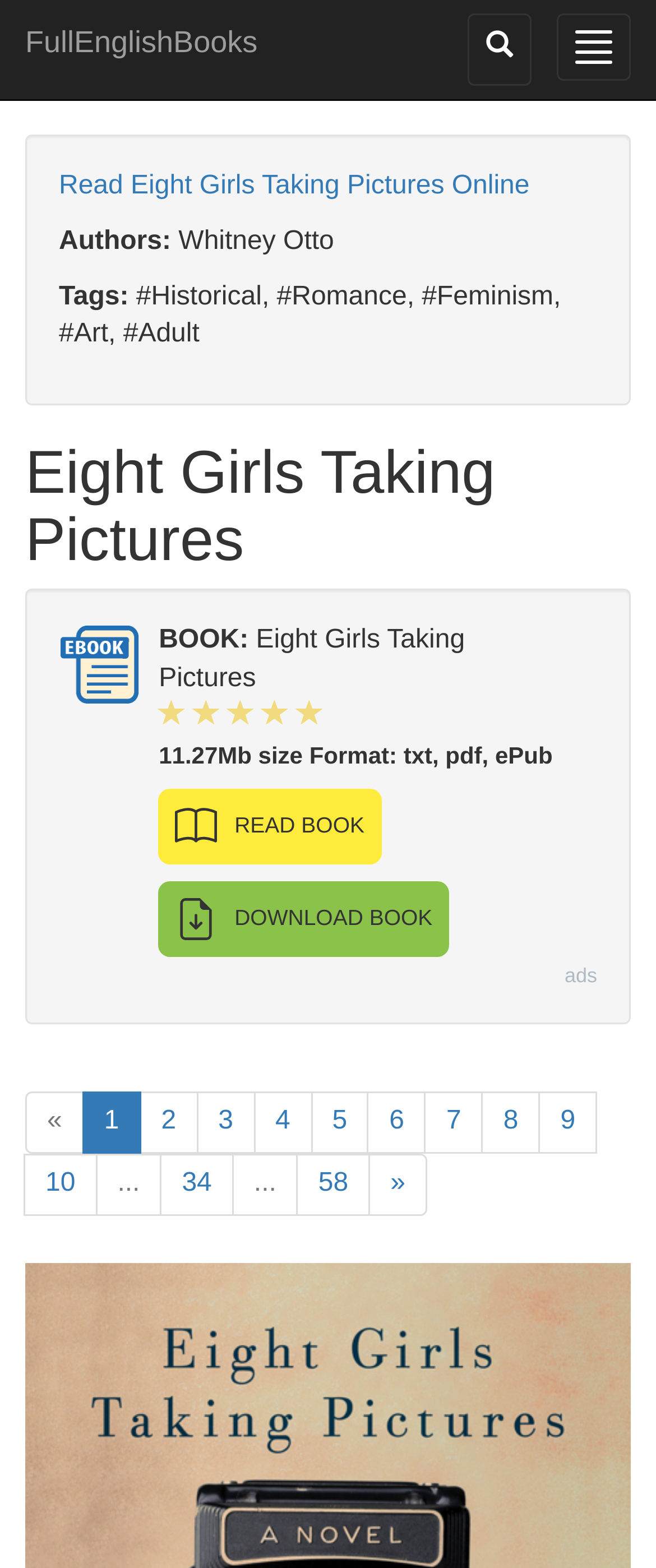Provide the bounding box coordinates of the section that needs to be clicked to accomplish the following instruction: "Get help and FAQ."

None